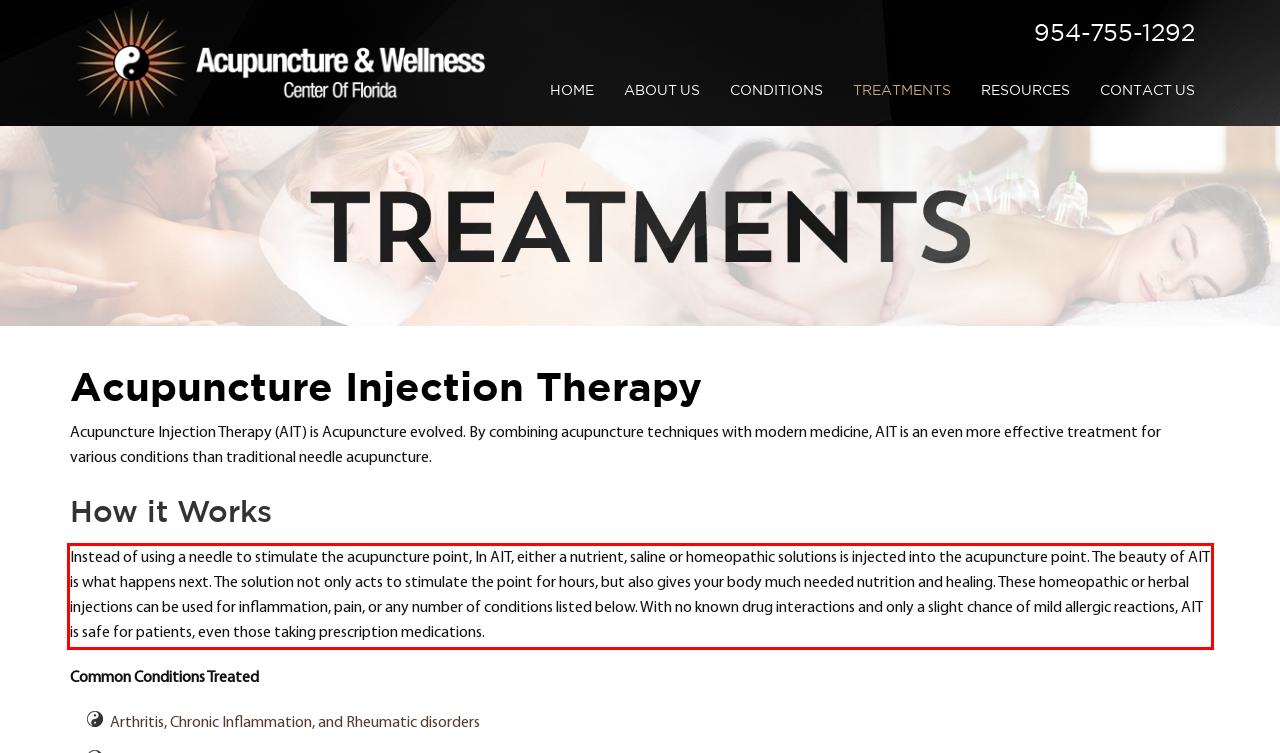Using OCR, extract the text content found within the red bounding box in the given webpage screenshot.

Instead of using a needle to stimulate the acupuncture point, In AIT, either a nutrient, saline or homeopathic solutions is injected into the acupuncture point. The beauty of AIT is what happens next. The solution not only acts to stimulate the point for hours, but also gives your body much needed nutrition and healing. These homeopathic or herbal injections can be used for inflammation, pain, or any number of conditions listed below. With no known drug interactions and only a slight chance of mild allergic reactions, AIT is safe for patients, even those taking prescription medications.